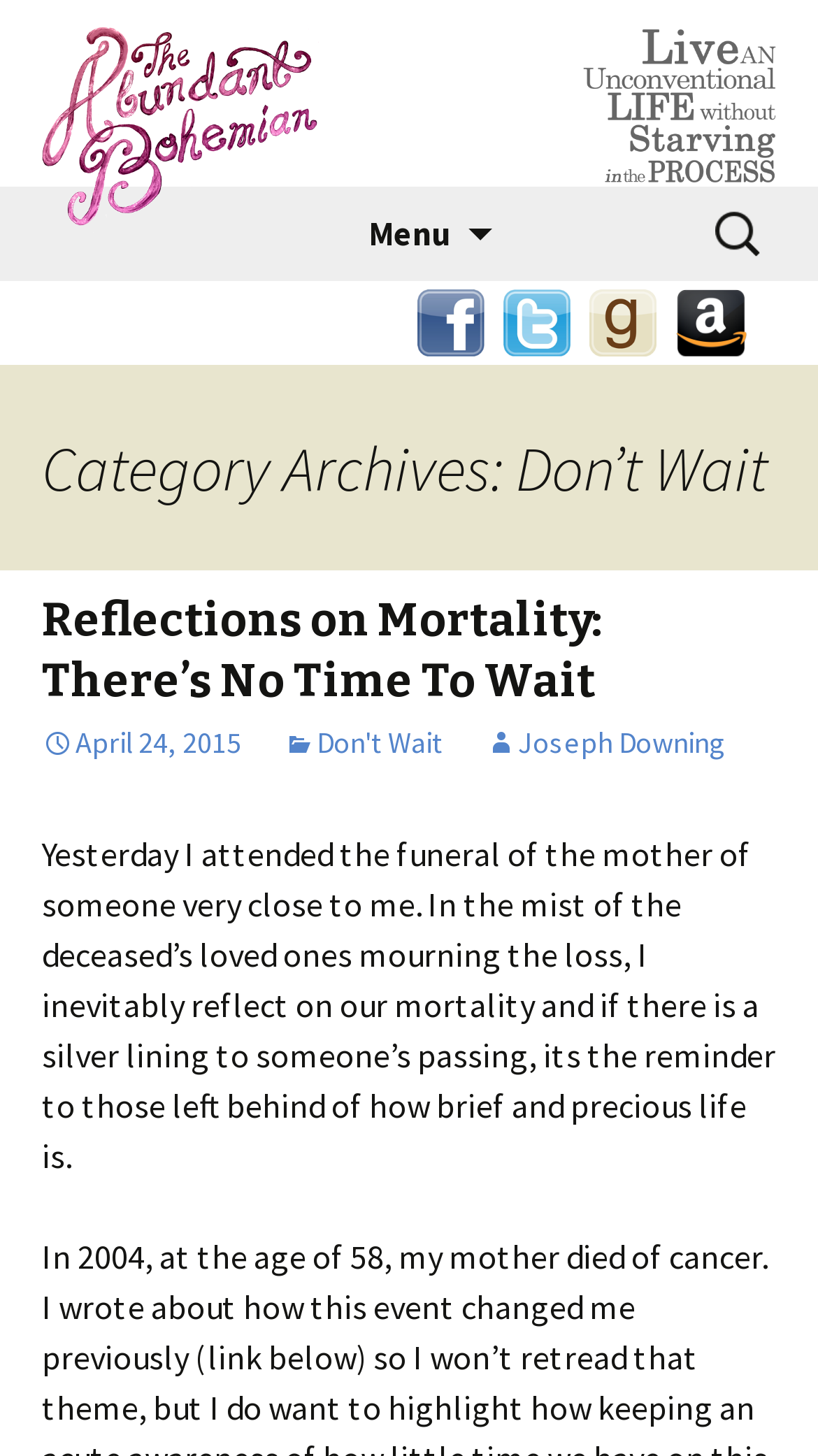Provide a brief response in the form of a single word or phrase:
What is the date of the latest article?

April 24, 2015